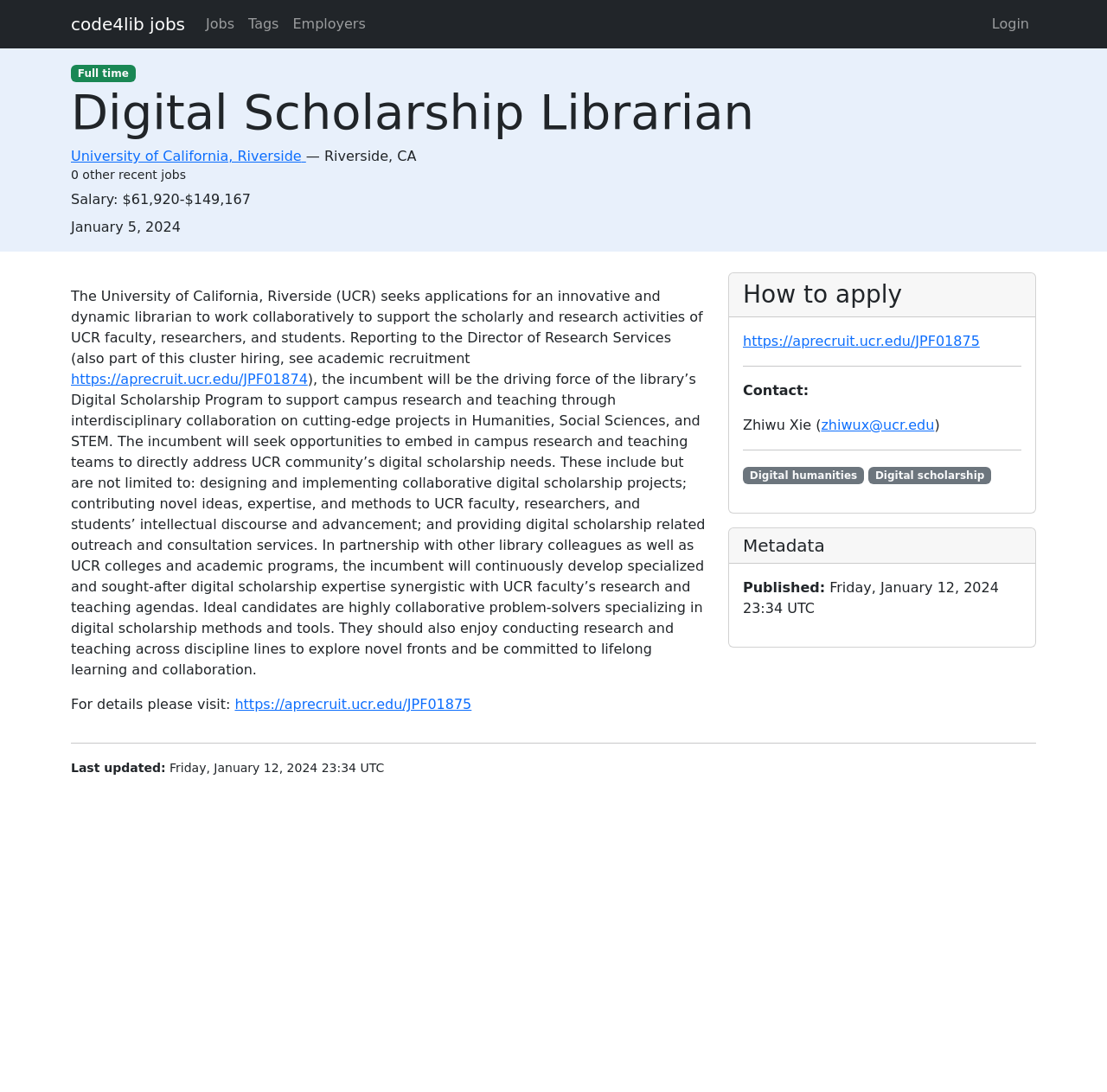Determine the bounding box coordinates of the region that needs to be clicked to achieve the task: "Explore HOME".

None